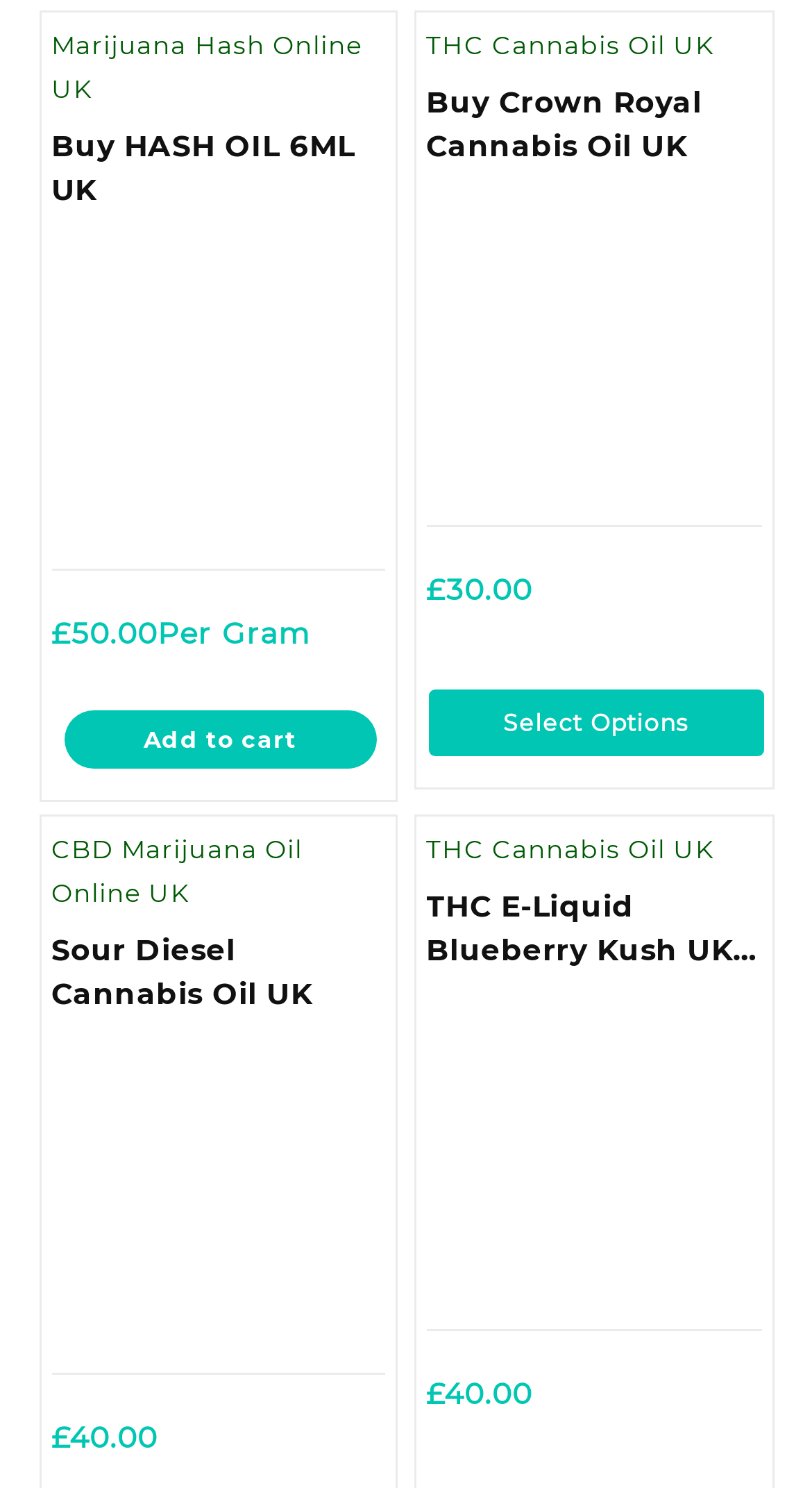What is the price of Buy HASH OIL 6ML UK?
Refer to the image and provide a one-word or short phrase answer.

£50.00Per Gram